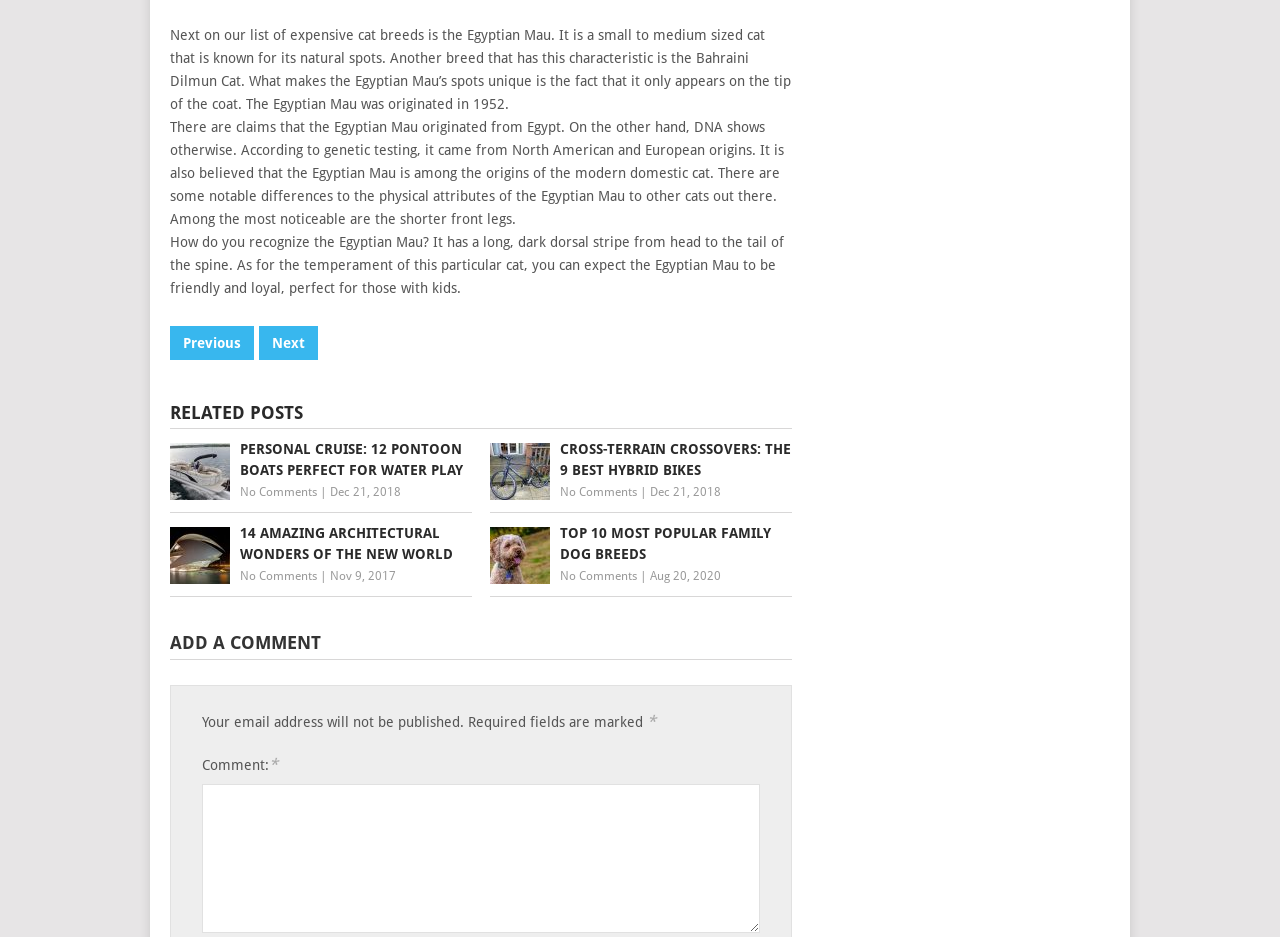From the details in the image, provide a thorough response to the question: What is the date of the article '14 AMAZING ARCHITECTURAL WONDERS OF THE NEW WORLD'?

The related post '14 AMAZING ARCHITECTURAL WONDERS OF THE NEW WORLD' has a date associated with it, which is November 9, 2017, indicating when the article was published.